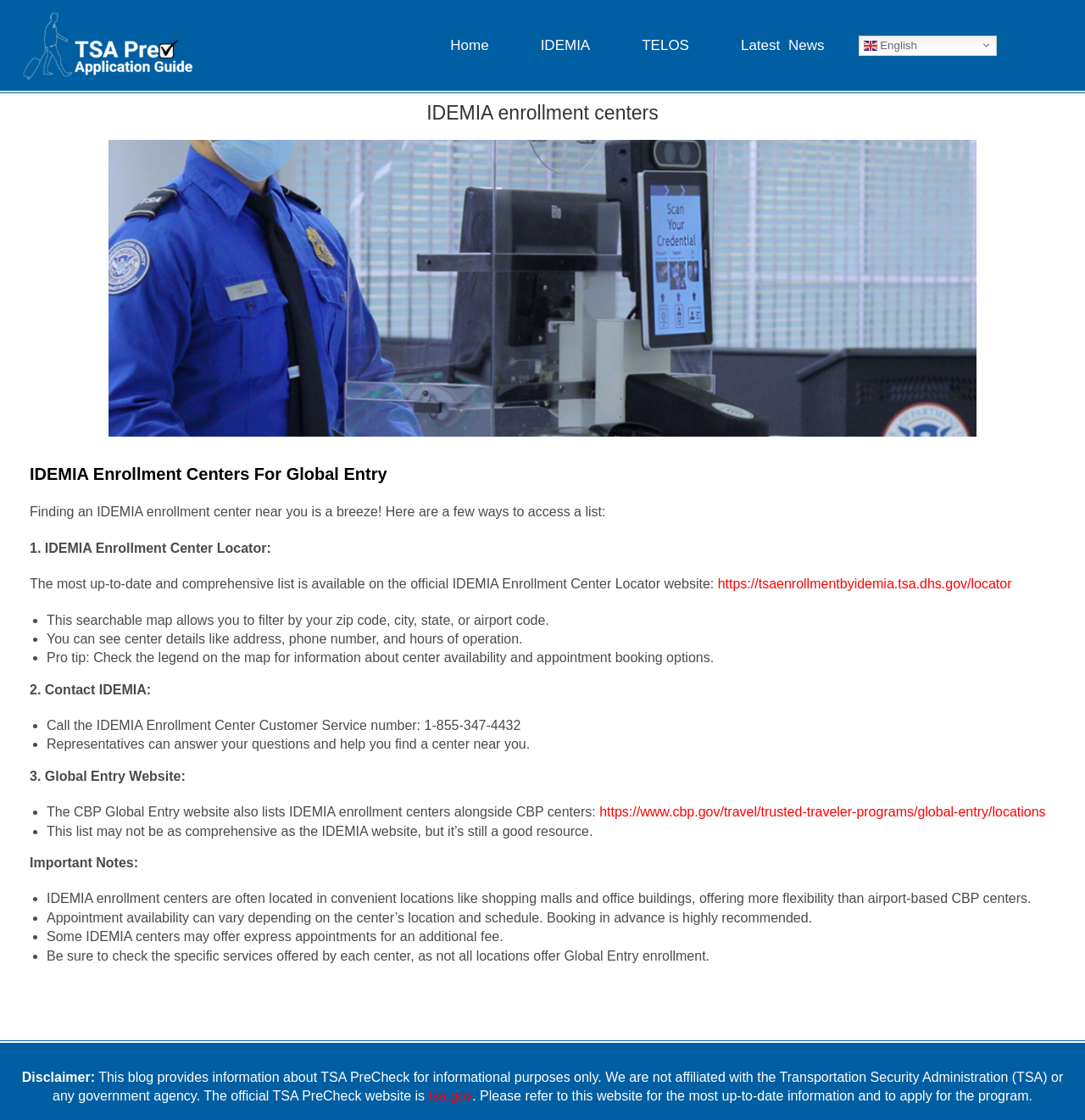Identify the main heading from the webpage and provide its text content.

IDEMIA enrollment centers